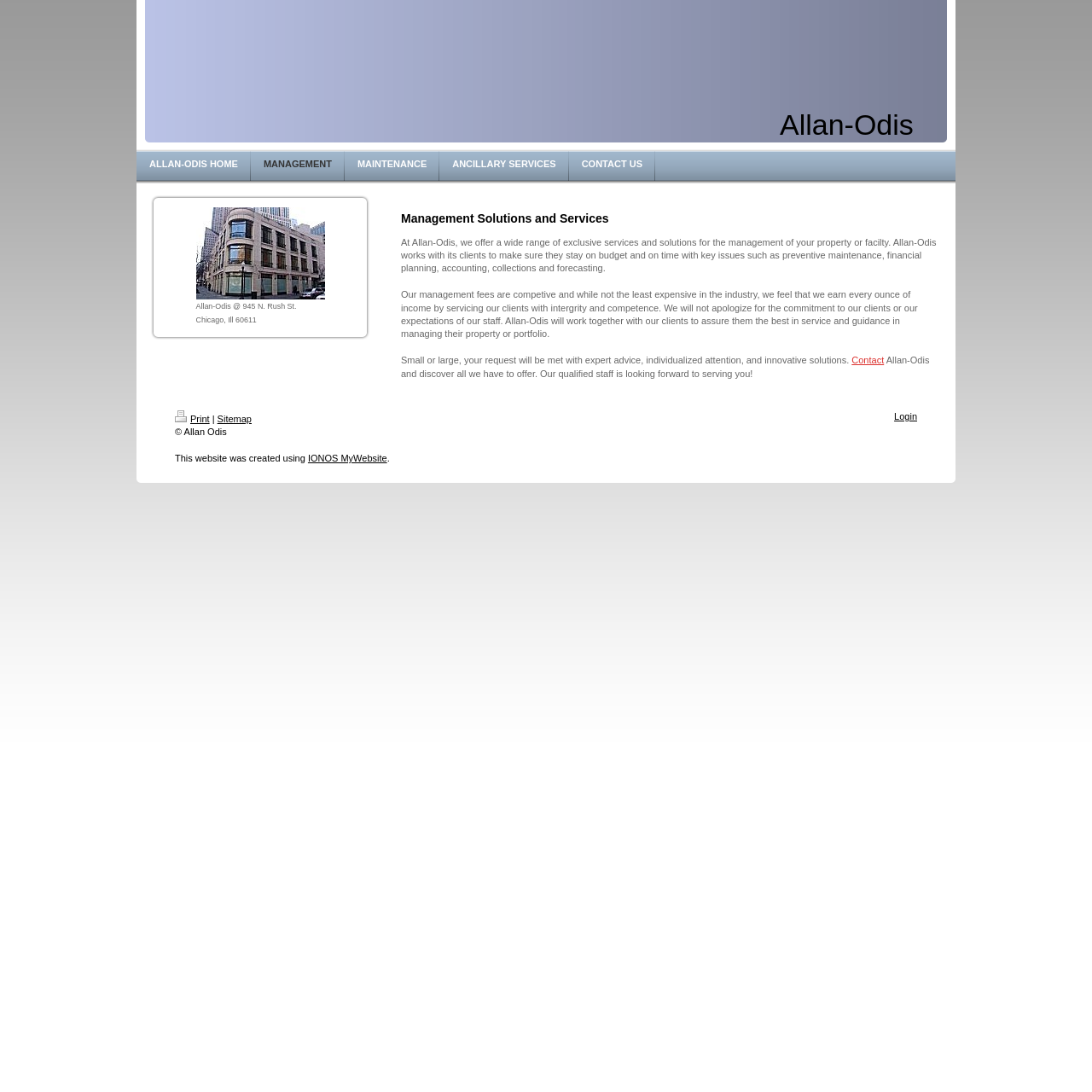Provide a thorough and detailed response to the question by examining the image: 
What is the purpose of Allan Odis?

The webpage states that Allan Odis works with its clients to make sure they stay on budget and on time with key issues, implying that the purpose of Allan Odis is to manage properties or facilities.